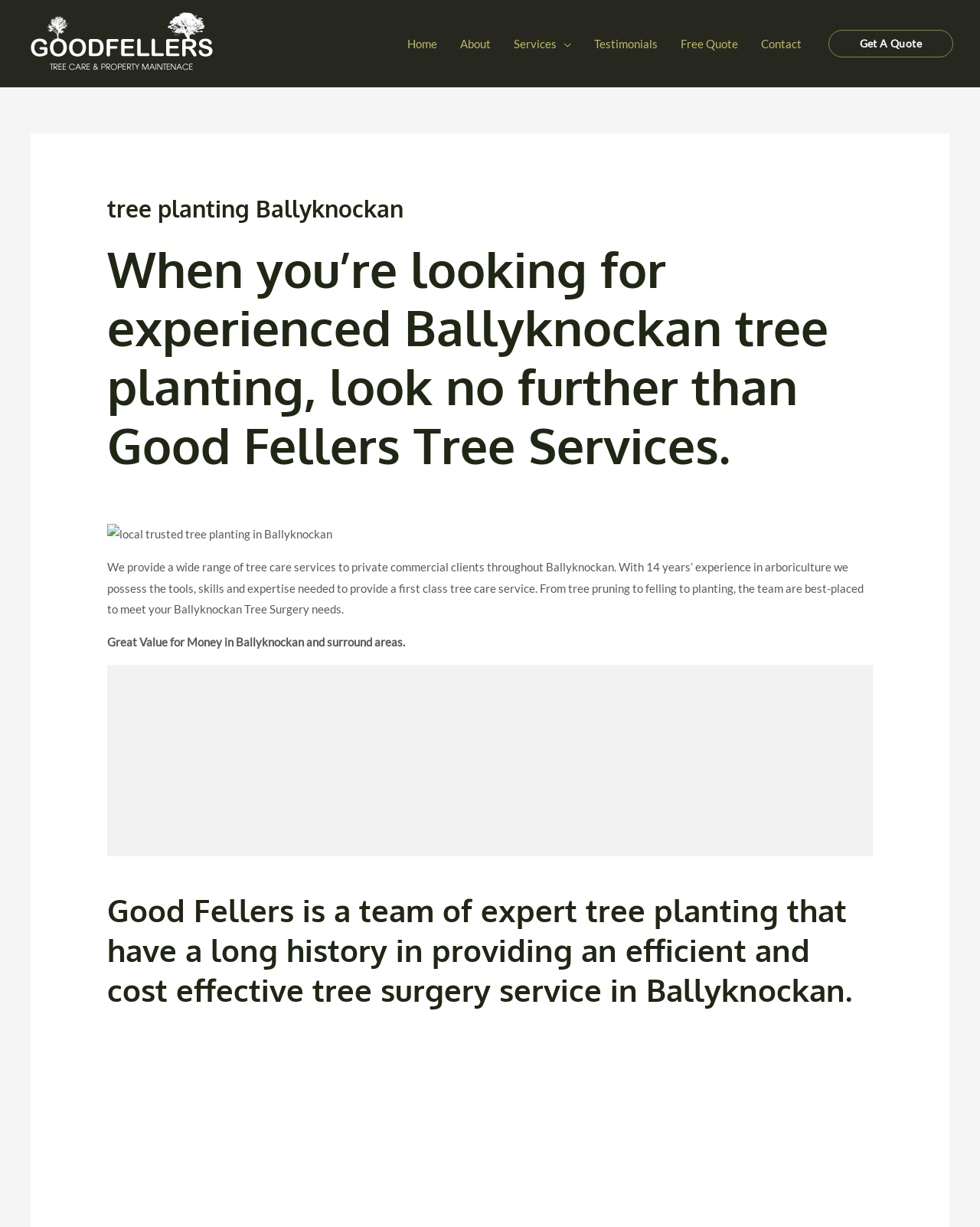Locate the bounding box coordinates of the area you need to click to fulfill this instruction: 'contact the team'. The coordinates must be in the form of four float numbers ranging from 0 to 1: [left, top, right, bottom].

[0.765, 0.014, 0.829, 0.057]